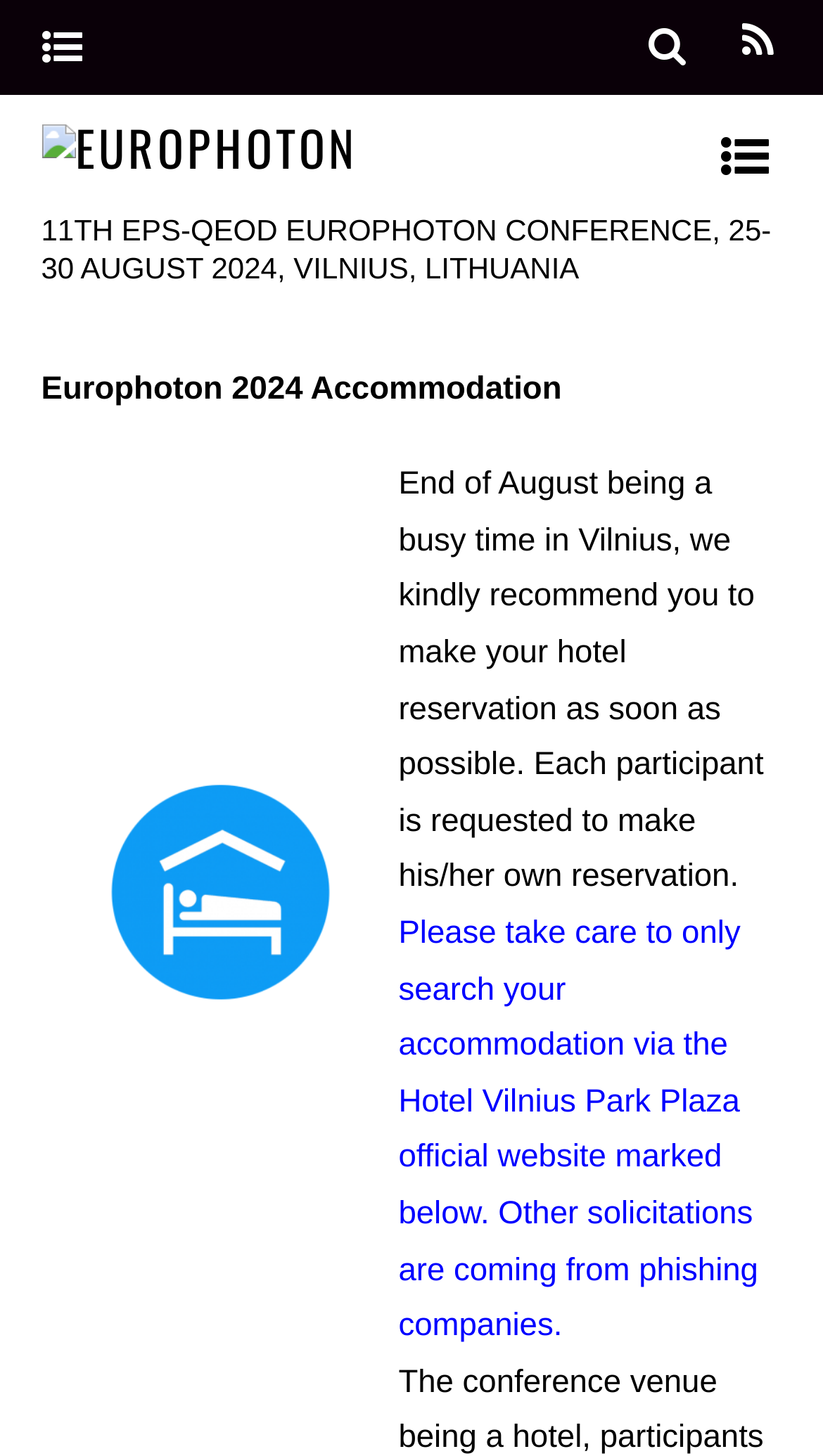Determine the primary headline of the webpage.

11TH EPS-QEOD EUROPHOTON CONFERENCE, 25-30 AUGUST 2024, VILNIUS, LITHUANIA